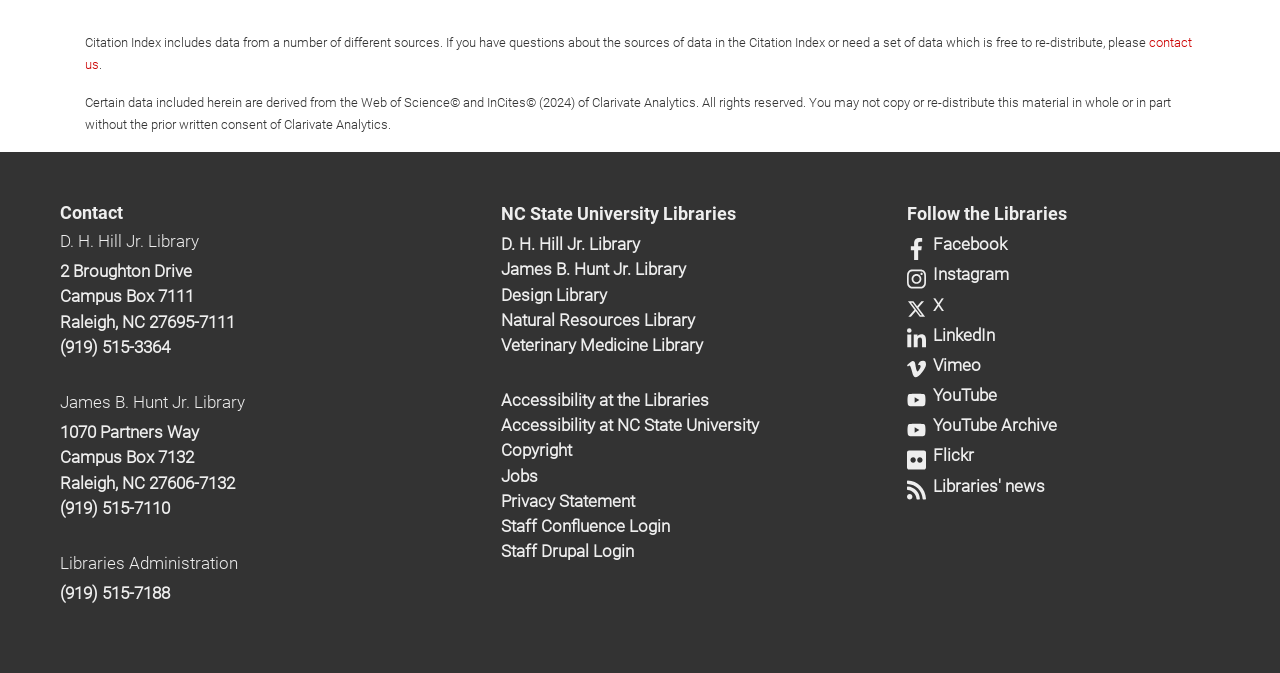Can you find the bounding box coordinates for the element to click on to achieve the instruction: "Search for products"?

None